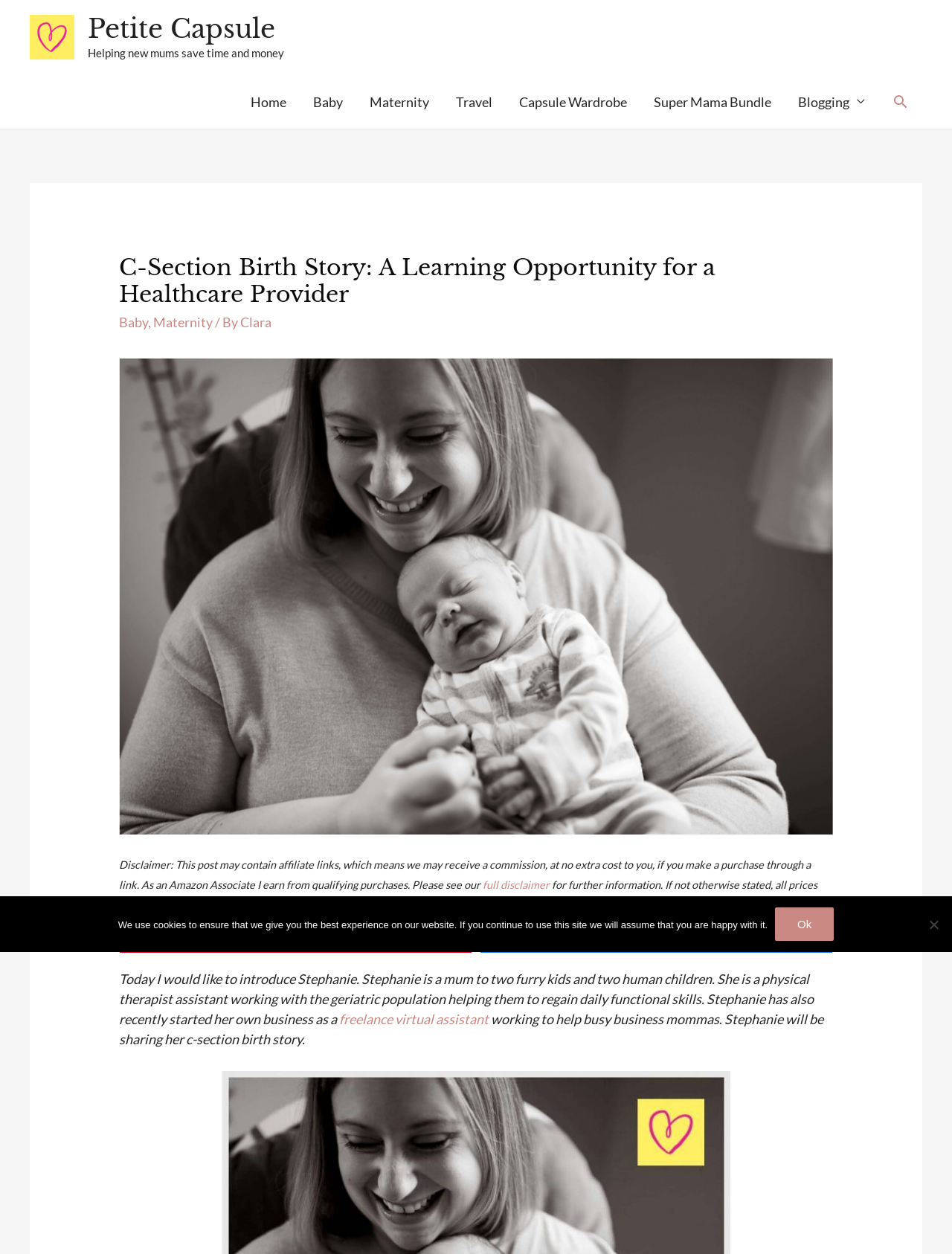Please determine the bounding box coordinates for the UI element described here. Use the format (top-left x, top-left y, bottom-right x, bottom-right y) with values bounded between 0 and 1: Super Mama Bundle

[0.673, 0.06, 0.824, 0.102]